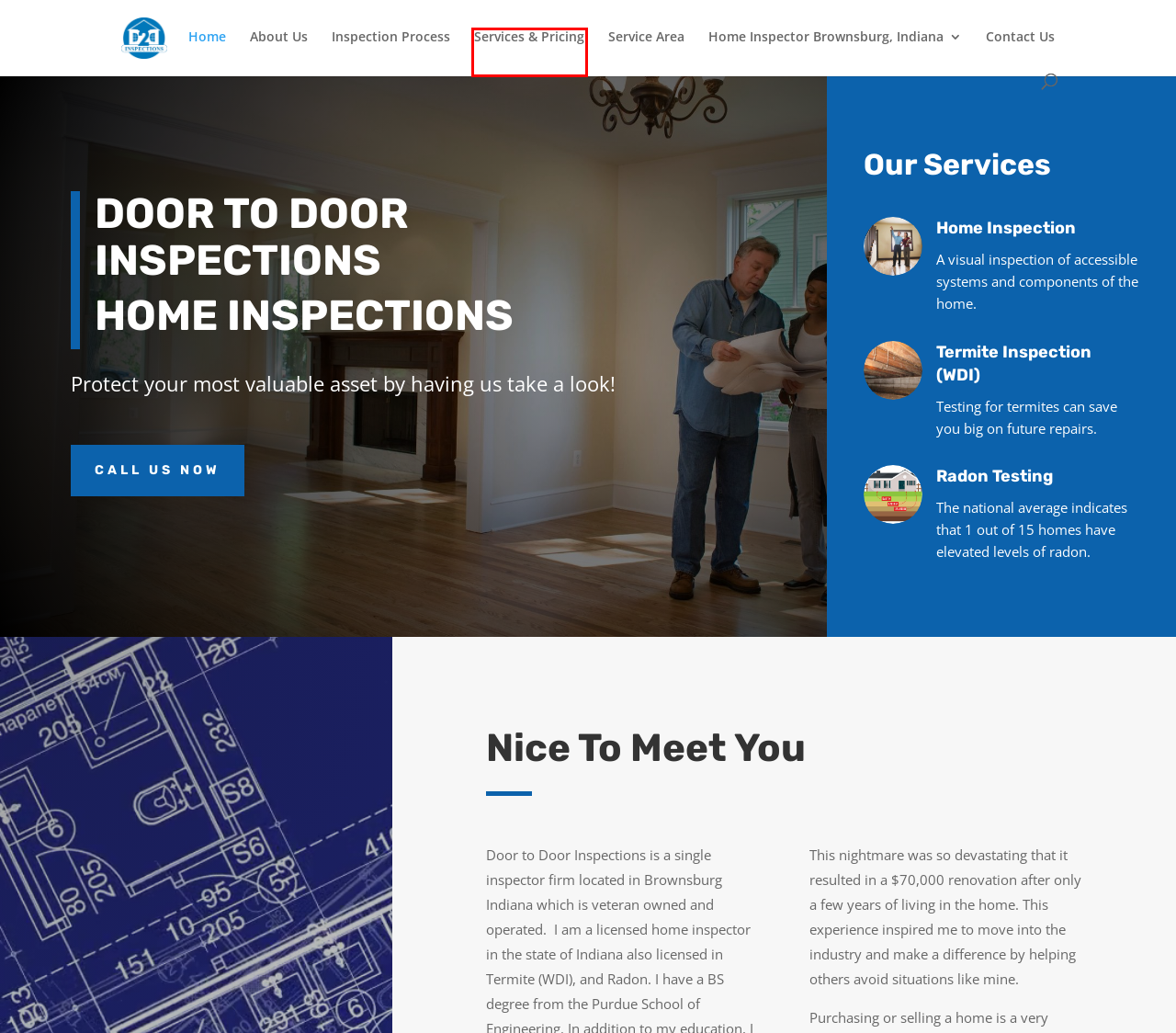A screenshot of a webpage is given with a red bounding box around a UI element. Choose the description that best matches the new webpage shown after clicking the element within the red bounding box. Here are the candidates:
A. Terms and Conditions | Door To Door Inspections
B. Service Area | Door To Door Inspections
C. Inspection Process | Door To Door Inspections
D. About Us | Door To Door Inspections
E. Home Inspector Brownsburg, Indiana | Door To Door Inspections
F. Door To Door Inspections
G. Contact Us | Door To Door Inspections
H. Services & Pricing | Door To Door Inspections

H